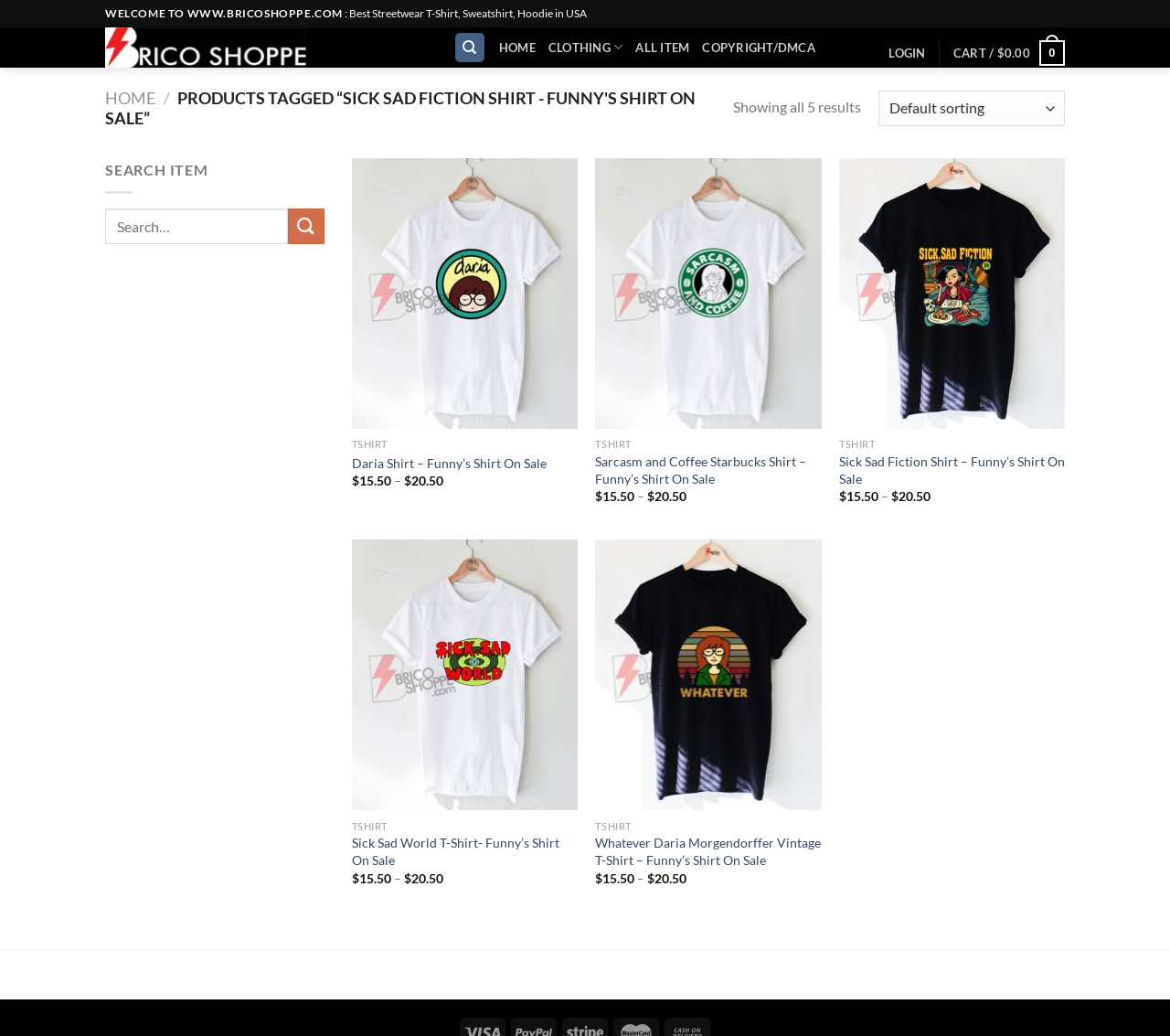Determine the bounding box coordinates of the region that needs to be clicked to achieve the task: "Login to account".

[0.76, 0.033, 0.791, 0.069]